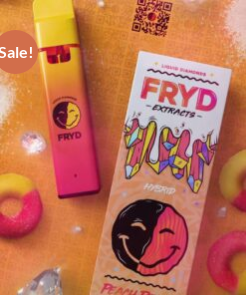Please provide a comprehensive response to the question below by analyzing the image: 
What is announced in the top left corner of the image?

The top left corner of the image features a red circle with the word 'Sale!' written in it, which is likely an attention-grabbing element to attract potential customers.